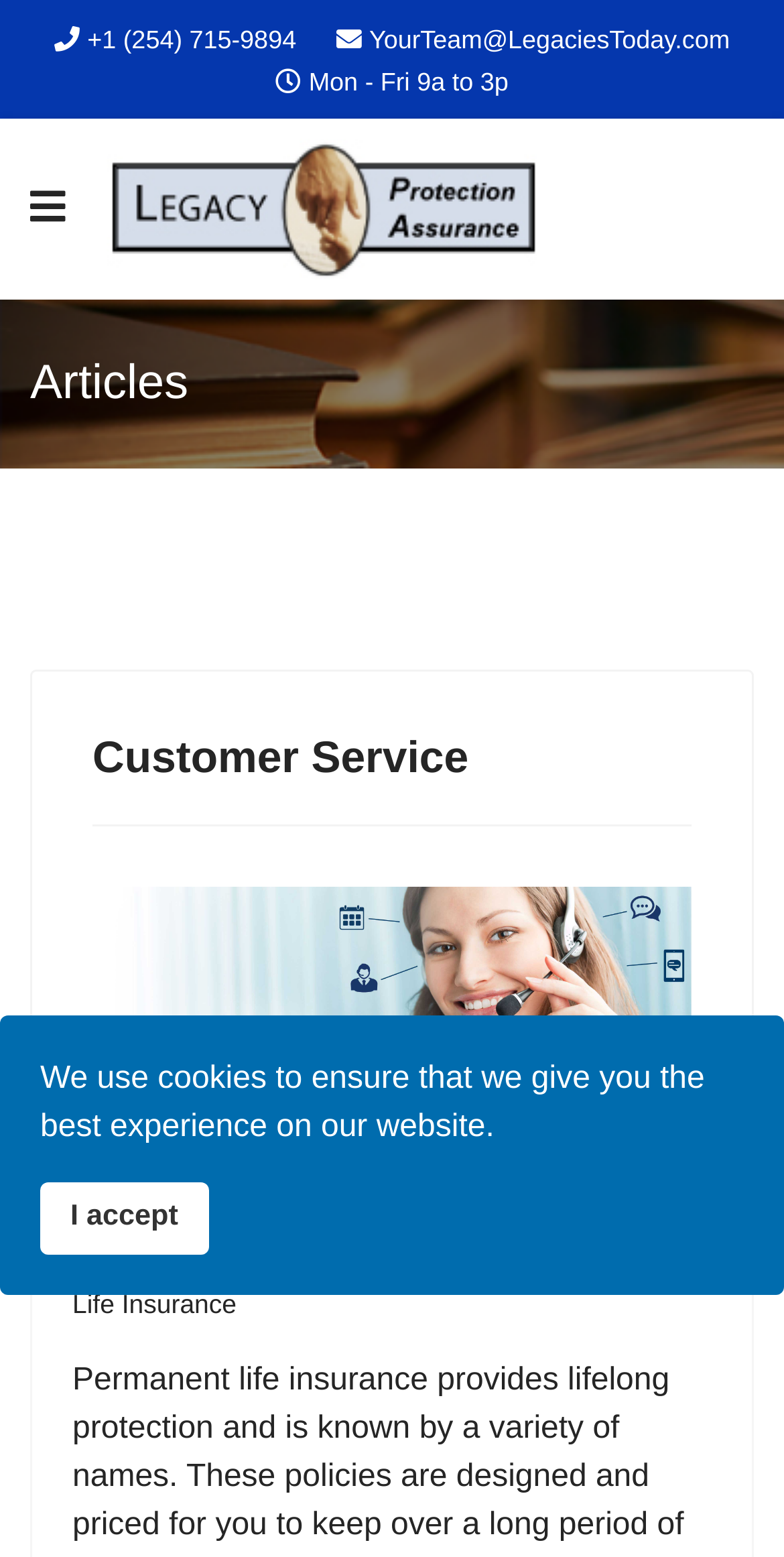Given the element description YourTeam@LegaciesToday.com, predict the bounding box coordinates for the UI element in the webpage screenshot. The format should be (top-left x, top-left y, bottom-right x, bottom-right y), and the values should be between 0 and 1.

[0.471, 0.017, 0.931, 0.035]